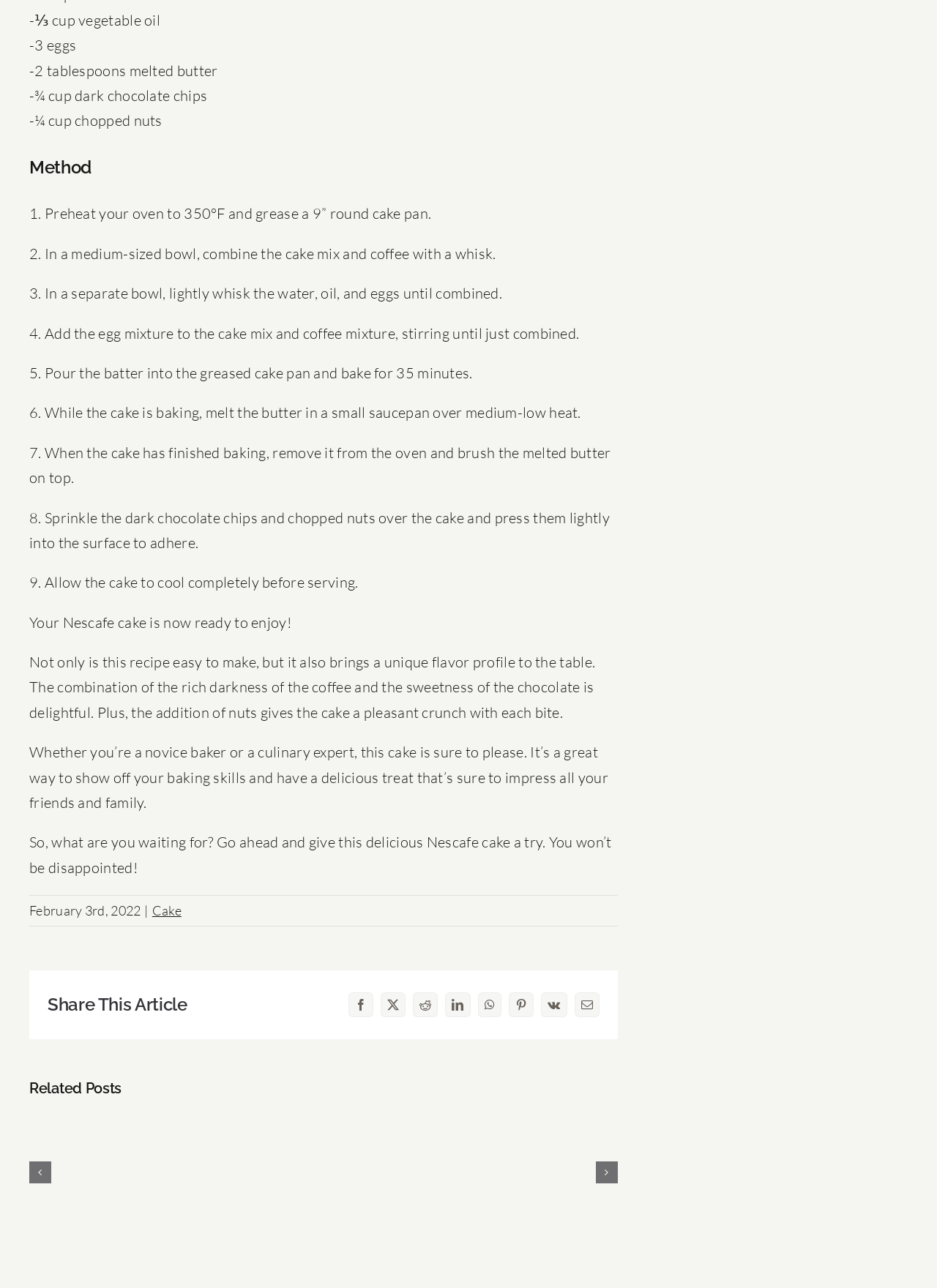Given the element description: "Facebook", predict the bounding box coordinates of the UI element it refers to, using four float numbers between 0 and 1, i.e., [left, top, right, bottom].

[0.371, 0.771, 0.398, 0.79]